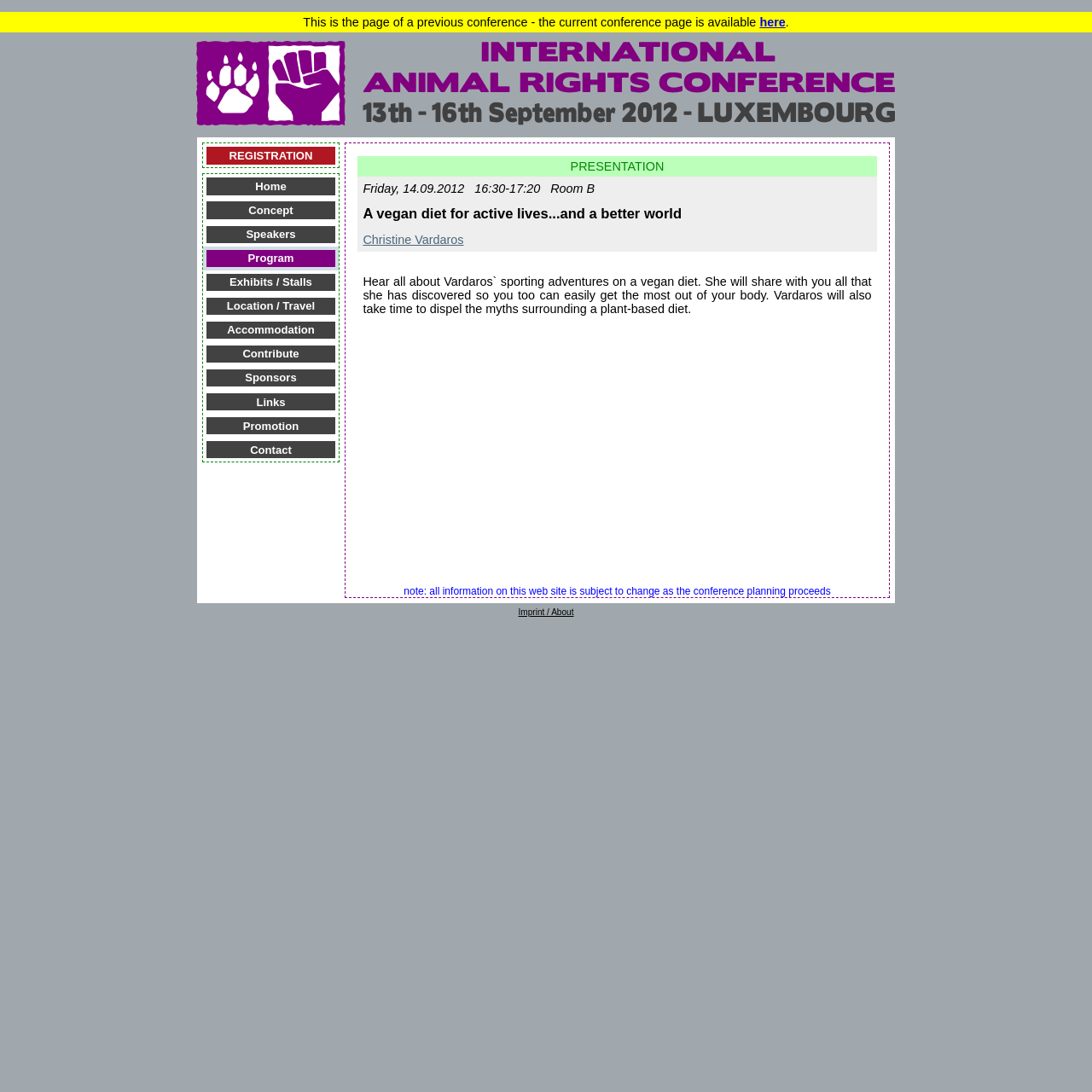Provide the bounding box coordinates in the format (top-left x, top-left y, bottom-right x, bottom-right y). All values are floating point numbers between 0 and 1. Determine the bounding box coordinate of the UI element described as: alt="International Animal Rights Conference"

[0.18, 0.106, 0.316, 0.118]